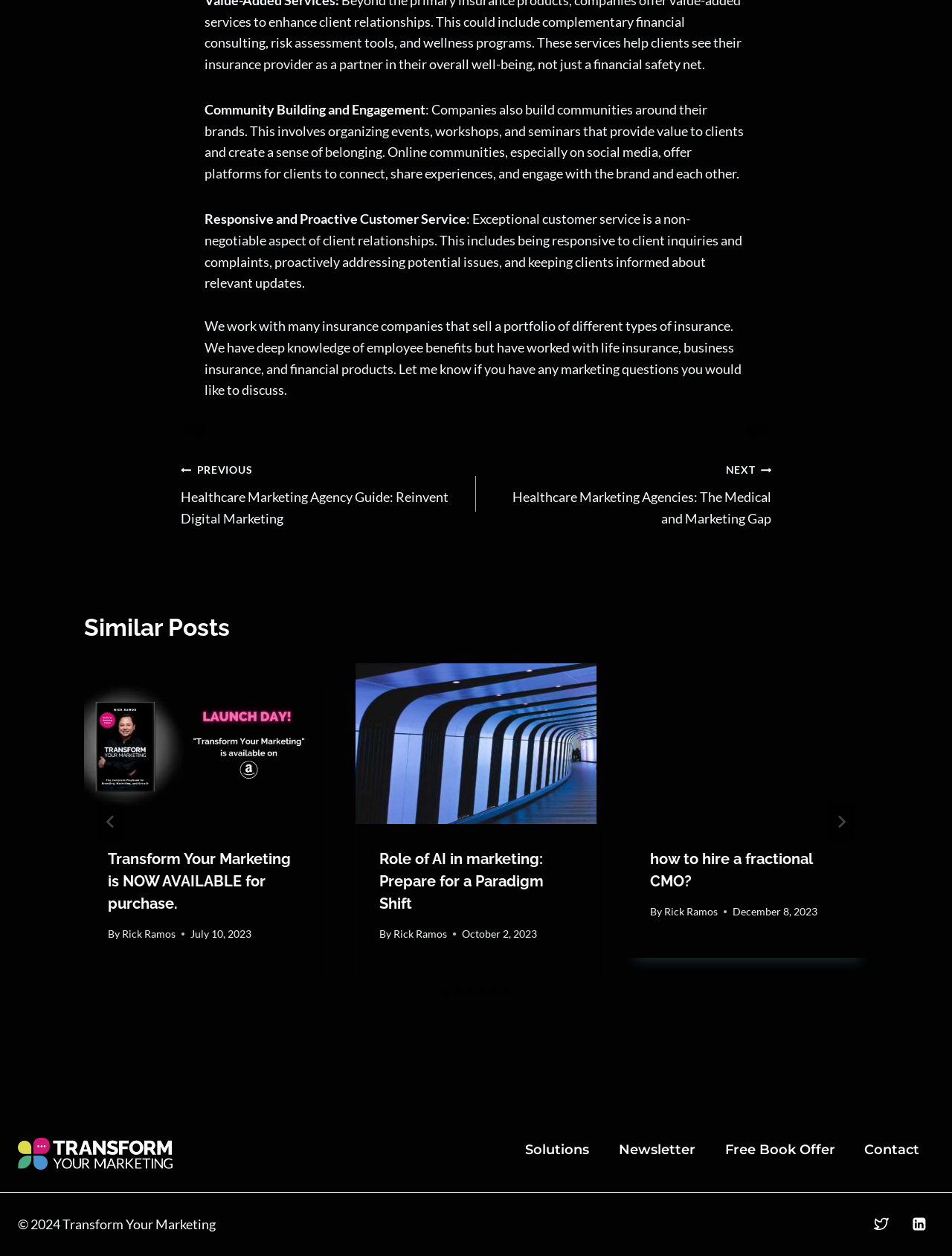Refer to the screenshot and answer the following question in detail:
What is the copyright year of the website?

The copyright year of the website is 2024, as indicated by the footer text '© 2024 Transform Your Marketing'.